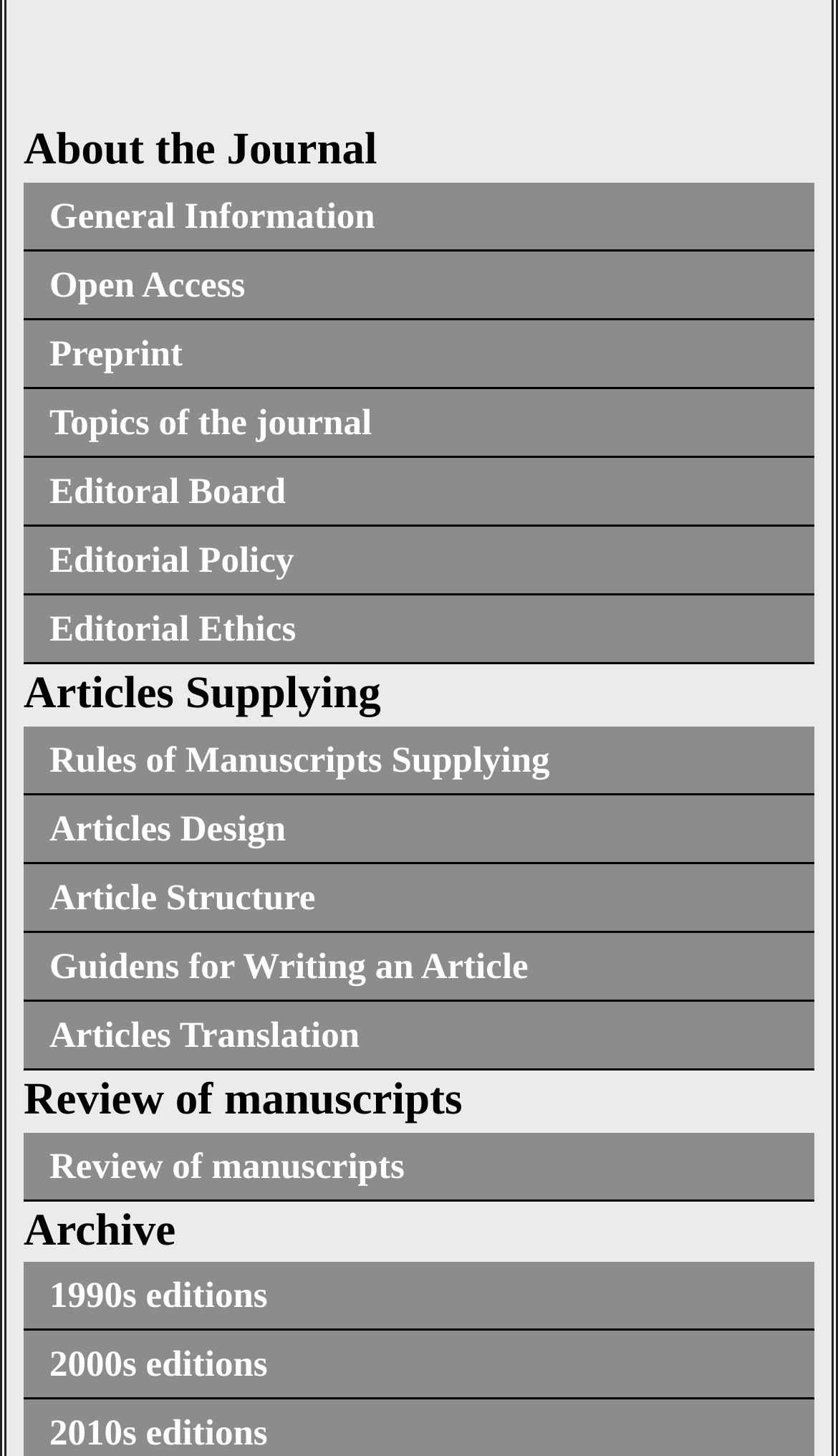Locate the bounding box coordinates of the element's region that should be clicked to carry out the following instruction: "Browse the 1990s editions archive". The coordinates need to be four float numbers between 0 and 1, i.e., [left, top, right, bottom].

[0.028, 0.866, 0.972, 0.912]